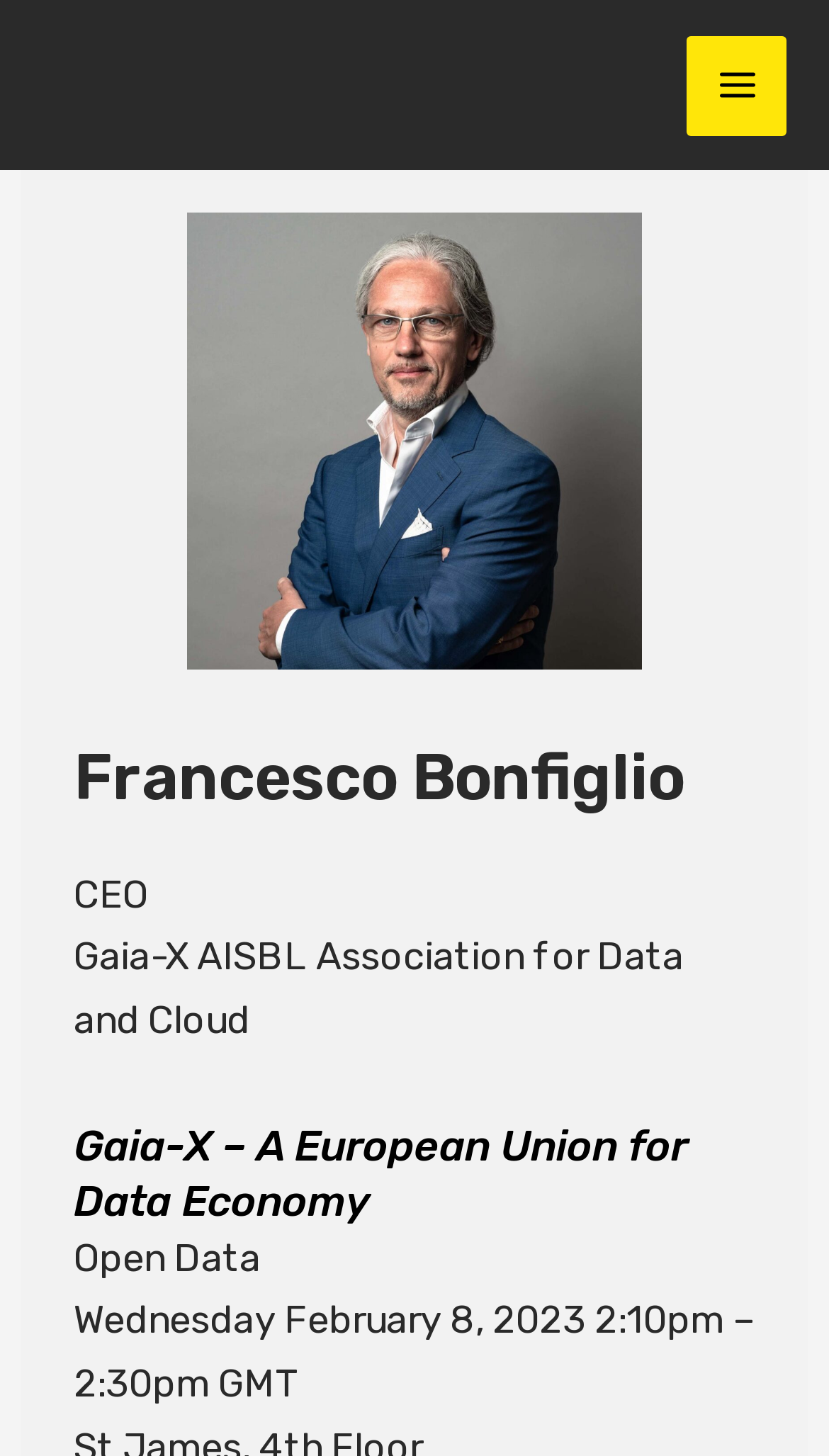Give a succinct answer to this question in a single word or phrase: 
What is the topic of Francesco Bonfiglio's talk?

Open Data